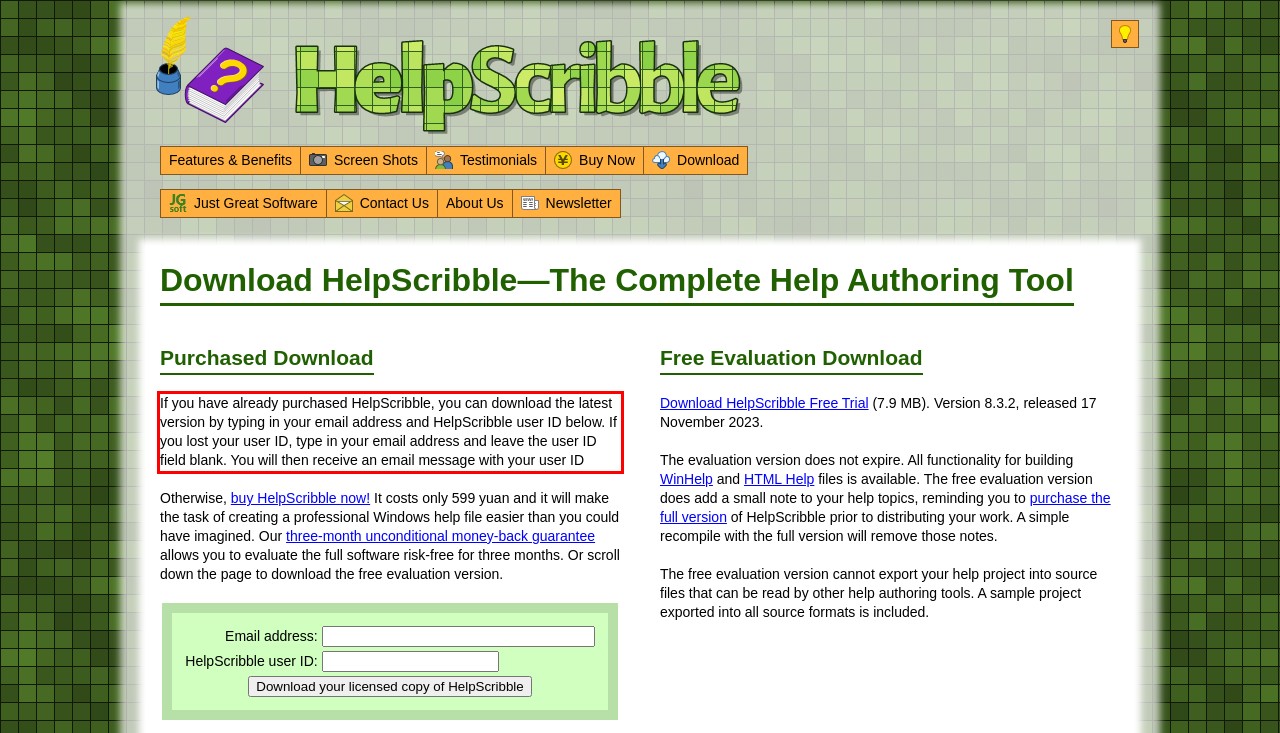Extract and provide the text found inside the red rectangle in the screenshot of the webpage.

If you have already purchased HelpScribble, you can download the latest version by typing in your email address and HelpScribble user ID below. If you lost your user ID, type in your email address and leave the user ID field blank. You will then receive an email message with your user ID